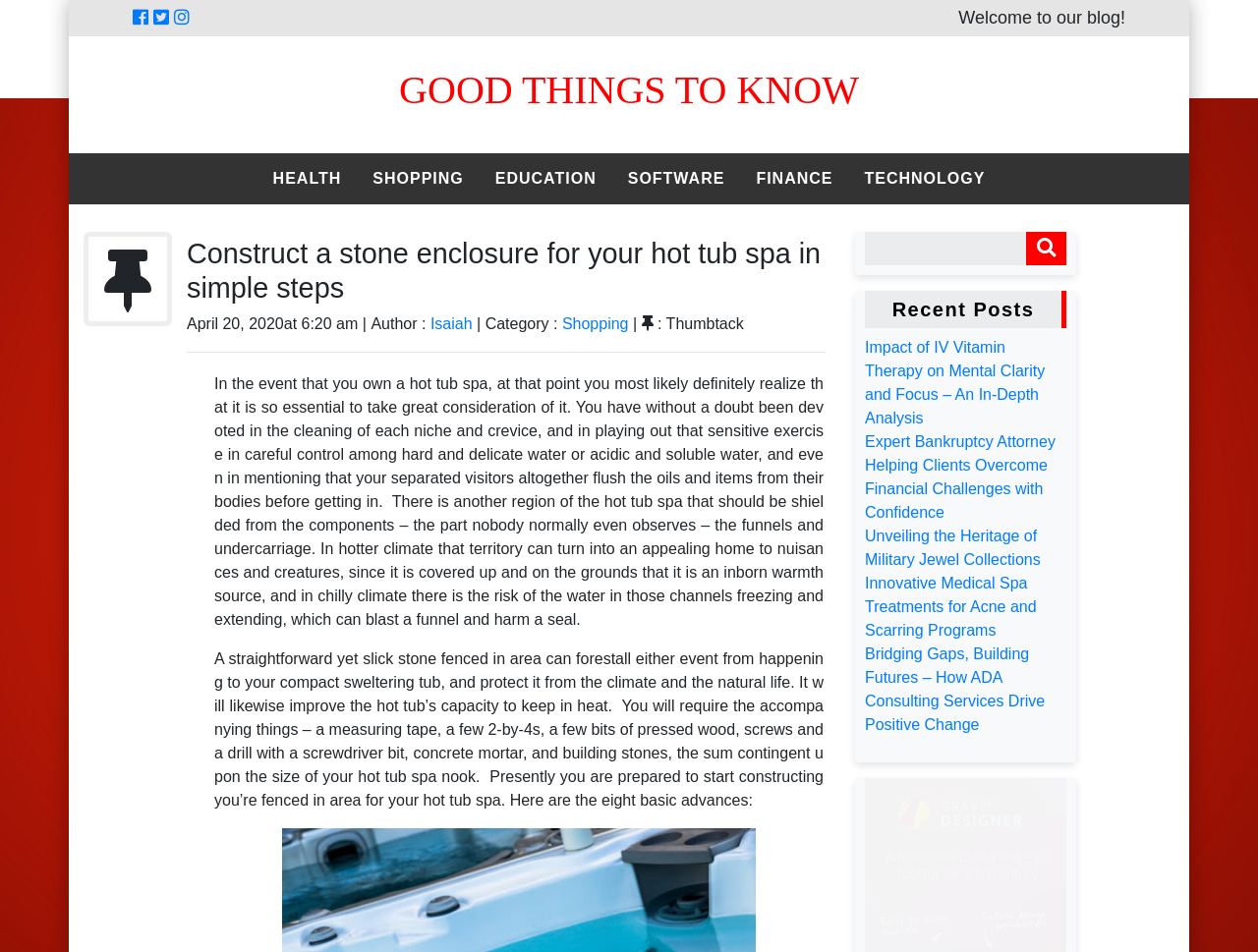Generate the text content of the main headline of the webpage.

GOOD THINGS TO KNOW